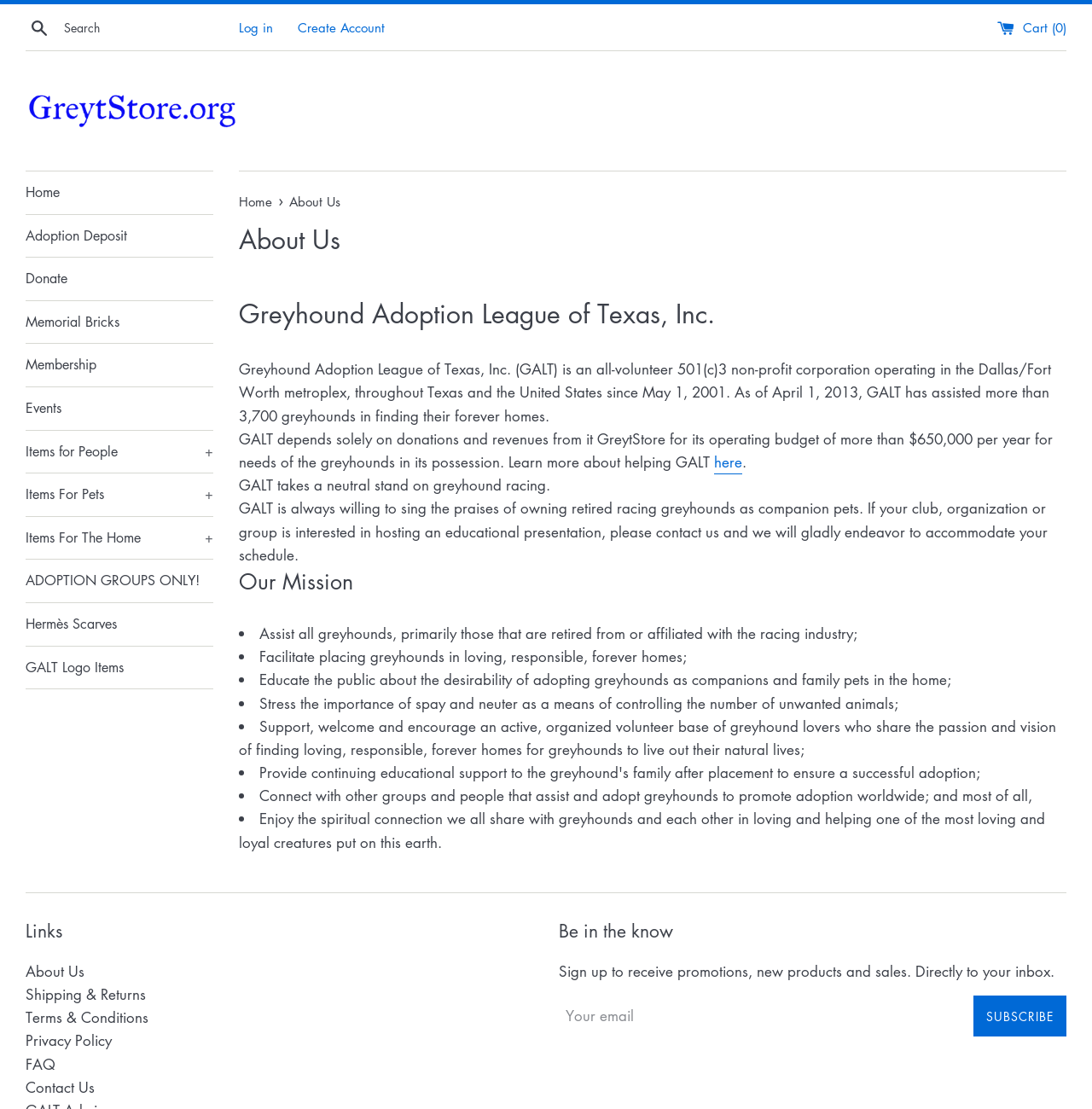Using the provided element description: "Items for People +", identify the bounding box coordinates. The coordinates should be four floats between 0 and 1 in the order [left, top, right, bottom].

[0.023, 0.388, 0.195, 0.426]